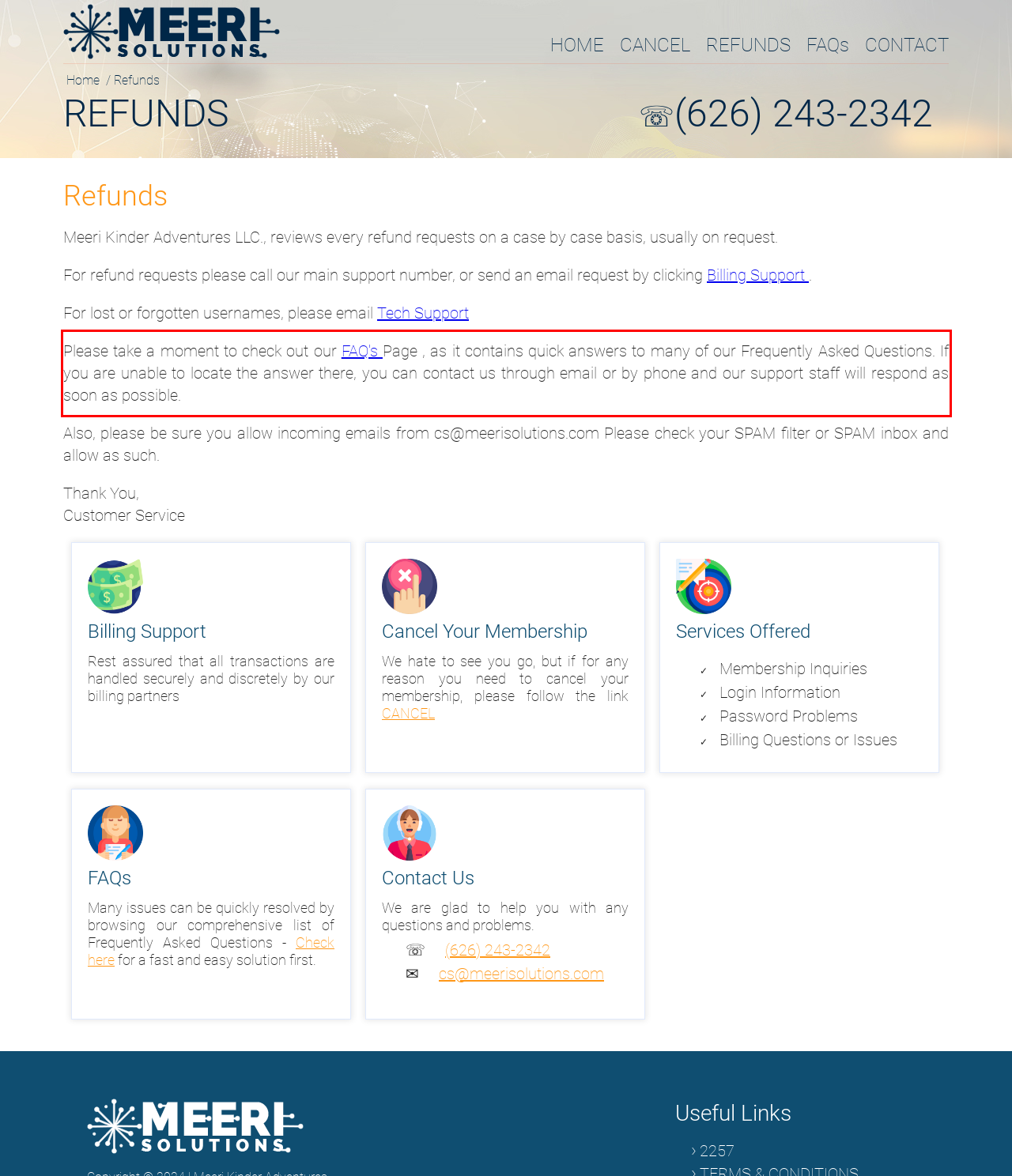Analyze the screenshot of the webpage and extract the text from the UI element that is inside the red bounding box.

Please take a moment to check out our FAQ's Page , as it contains quick answers to many of our Frequently Asked Questions. If you are unable to locate the answer there, you can contact us through email or by phone and our support staff will respond as soon as possible.